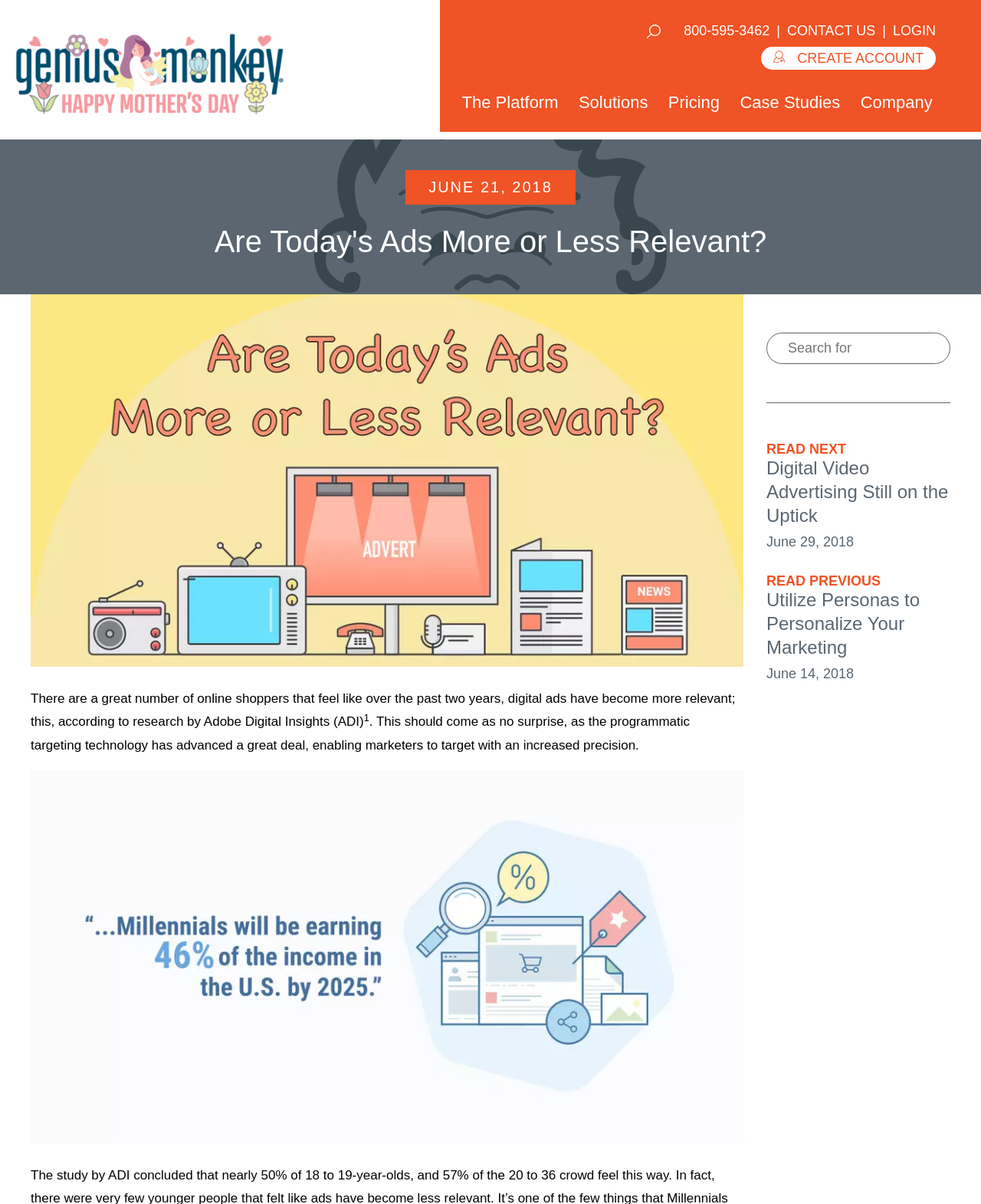Determine the main headline of the webpage and provide its text.

Are Today's Ads More or Less Relevant?